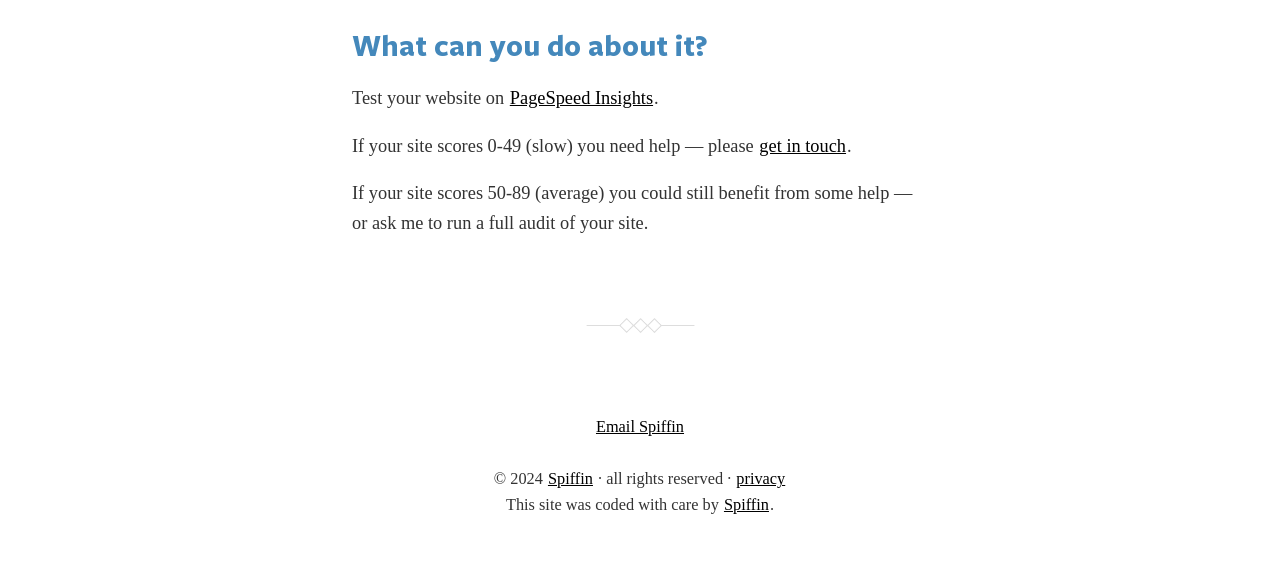Using the description: "PageSpeed Insights", determine the UI element's bounding box coordinates. Ensure the coordinates are in the format of four float numbers between 0 and 1, i.e., [left, top, right, bottom].

[0.397, 0.149, 0.511, 0.187]